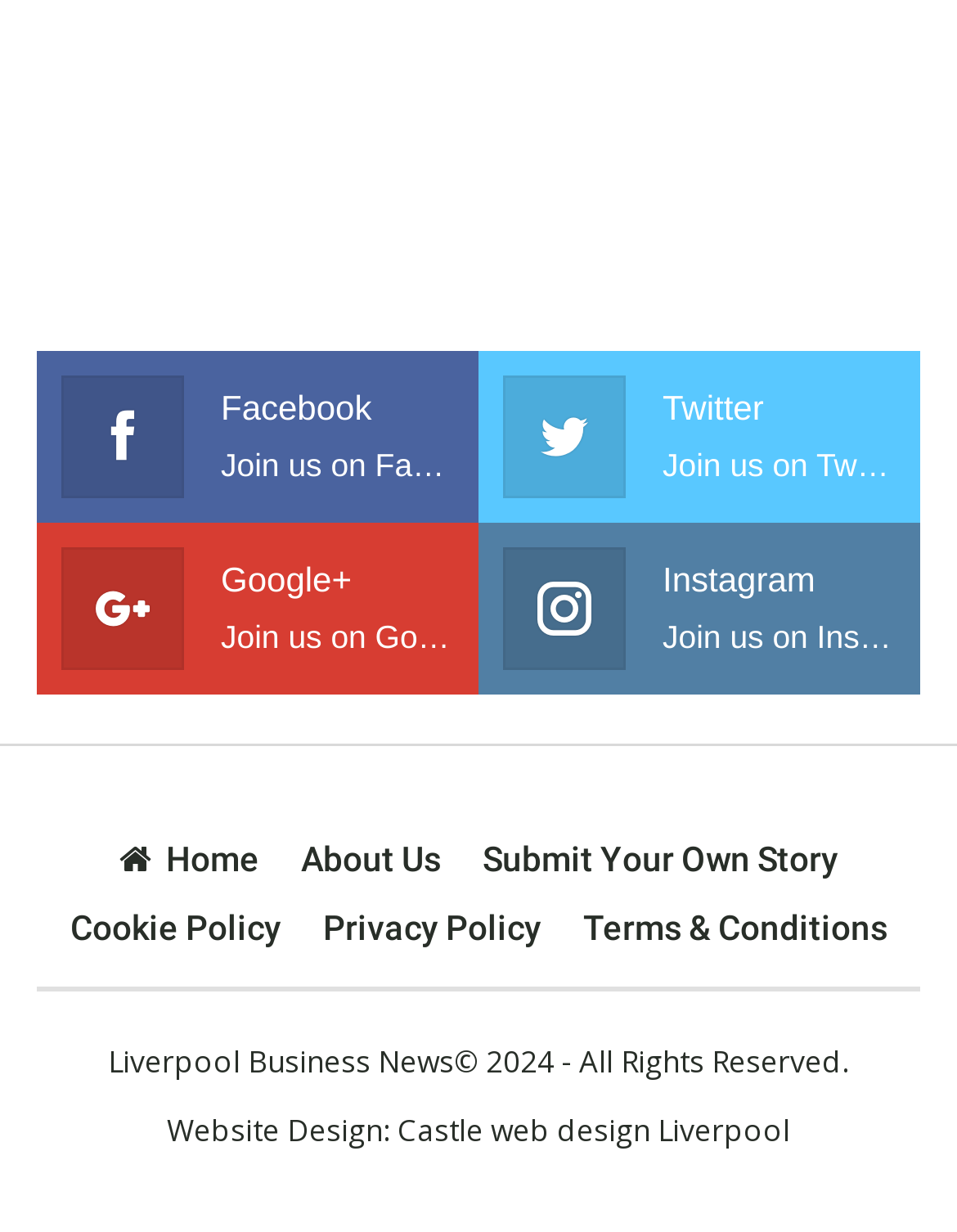What is the purpose of the 'Submit Your Own Story' link?
Please provide a single word or phrase as your answer based on the screenshot.

To submit a story